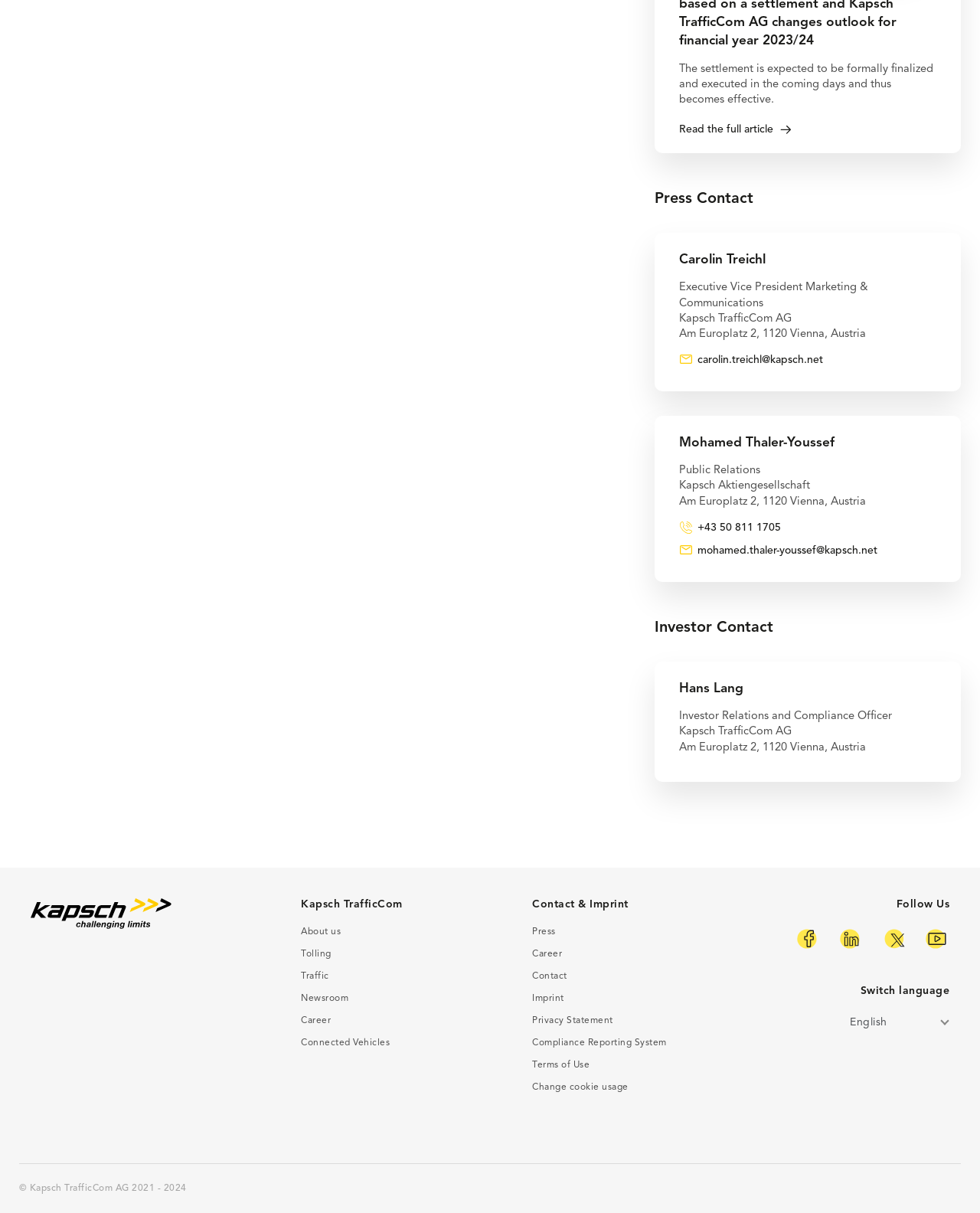Please specify the bounding box coordinates of the area that should be clicked to accomplish the following instruction: "Go to About us". The coordinates should consist of four float numbers between 0 and 1, i.e., [left, top, right, bottom].

[0.307, 0.764, 0.411, 0.773]